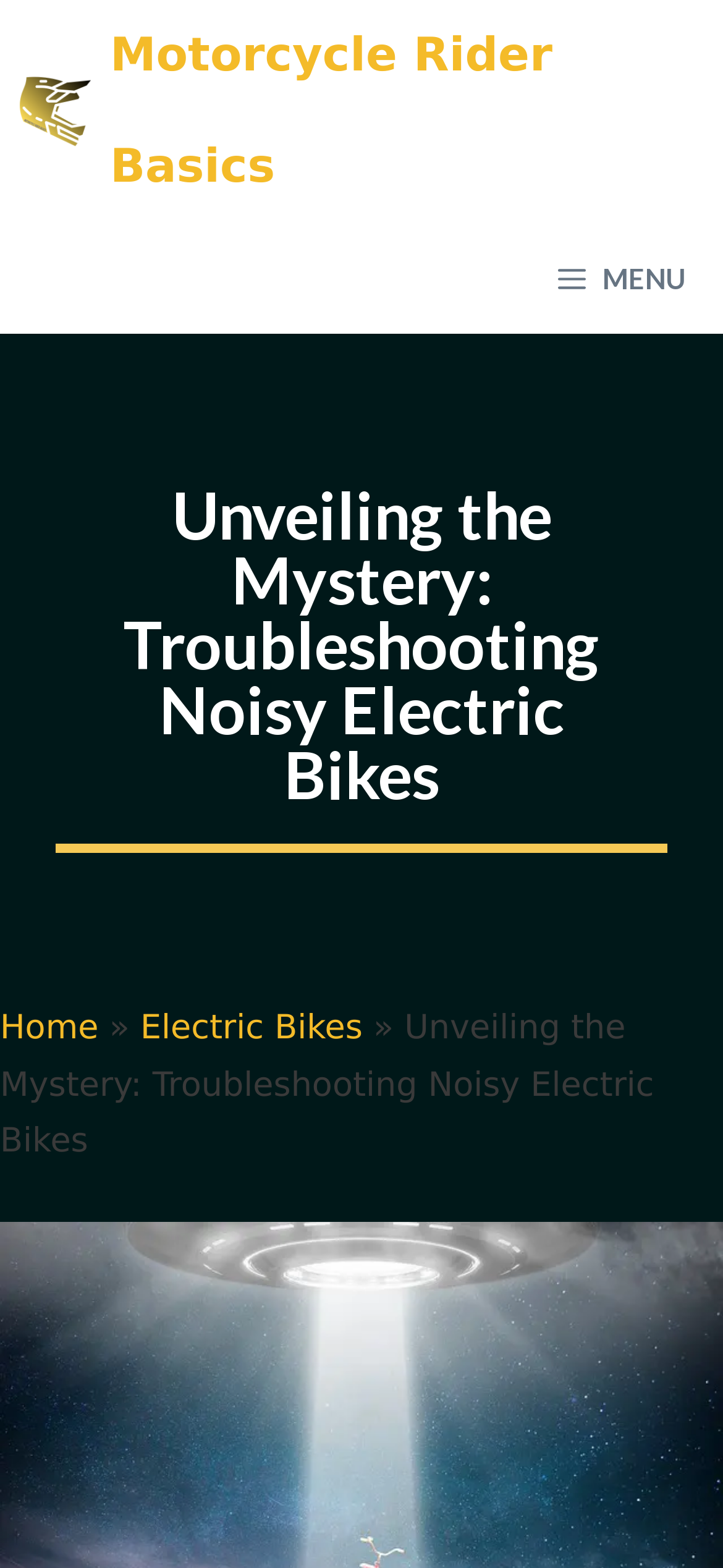Please answer the following question using a single word or phrase: 
How many levels of navigation are on the webpage?

2